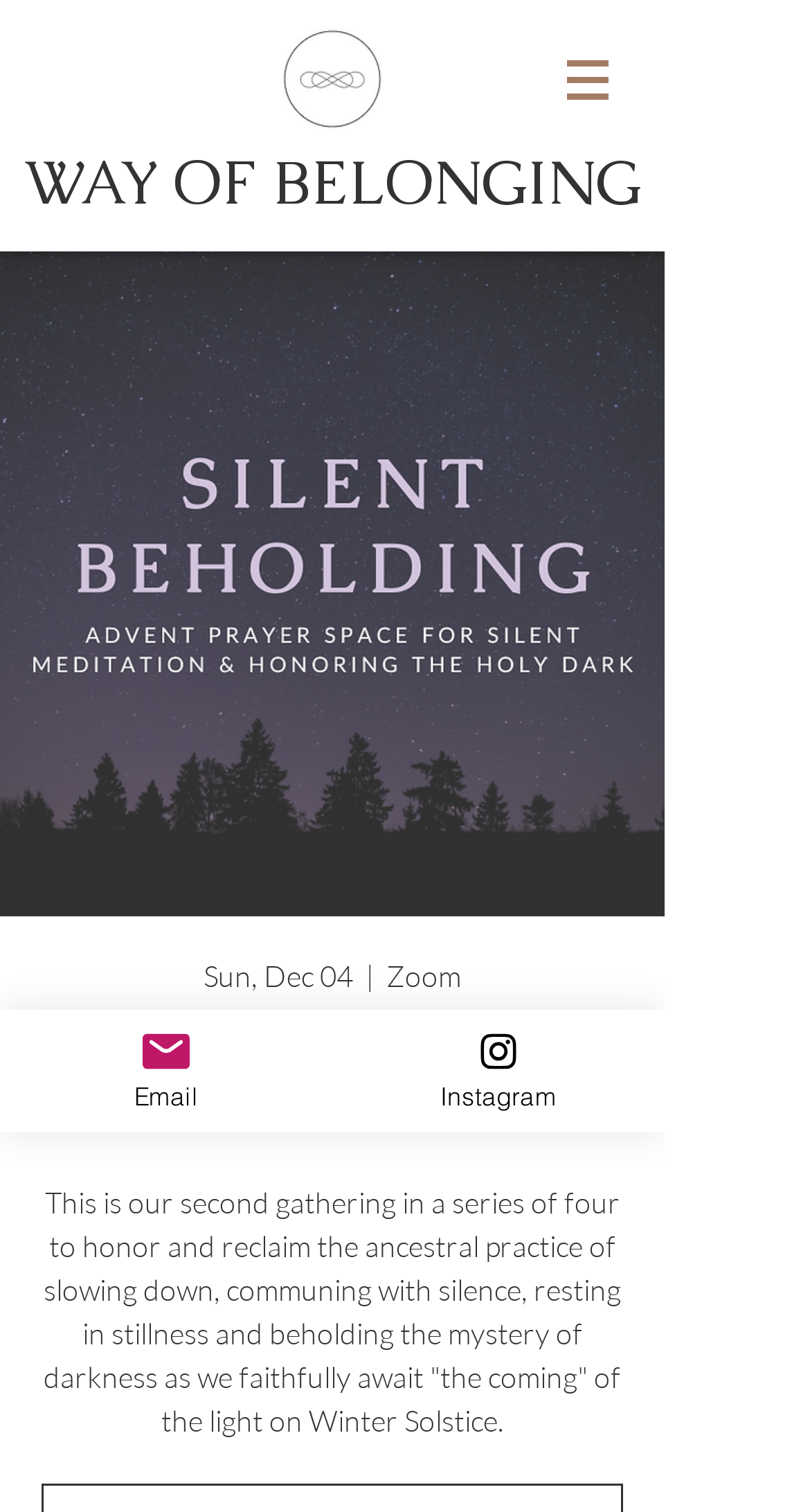Please provide a comprehensive answer to the question below using the information from the image: What is the name of the meditation event?

I found the answer by looking at the heading element that says 'Silent Beholding: Advent Meditation' and the image with the same name. It seems to be the title of the event or meditation practice being described on the webpage.